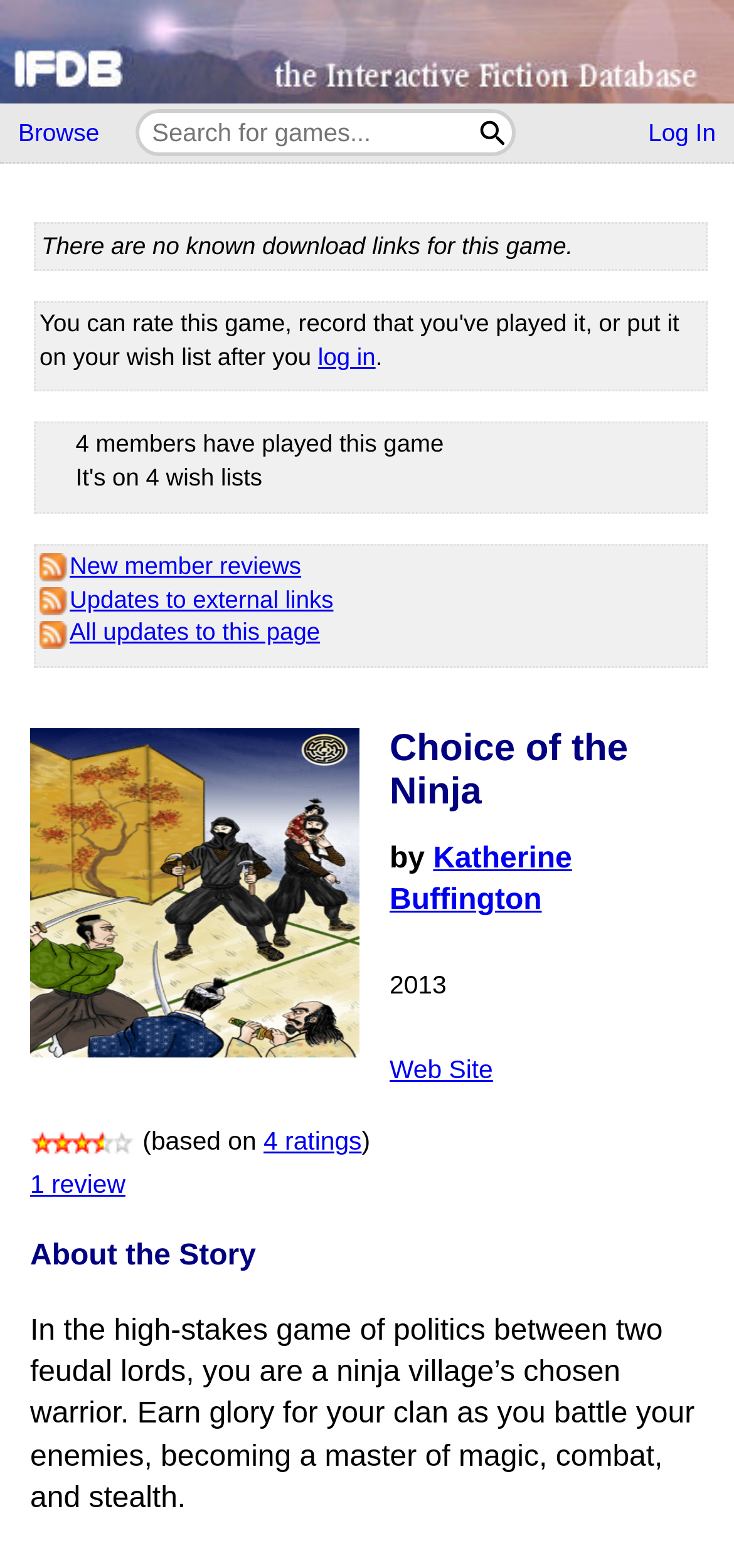Using the information in the image, could you please answer the following question in detail:
What is the name of the game on this page?

I found the answer by looking at the heading 'Choice of the Ninja' in the webpage, which is a prominent element on the page.